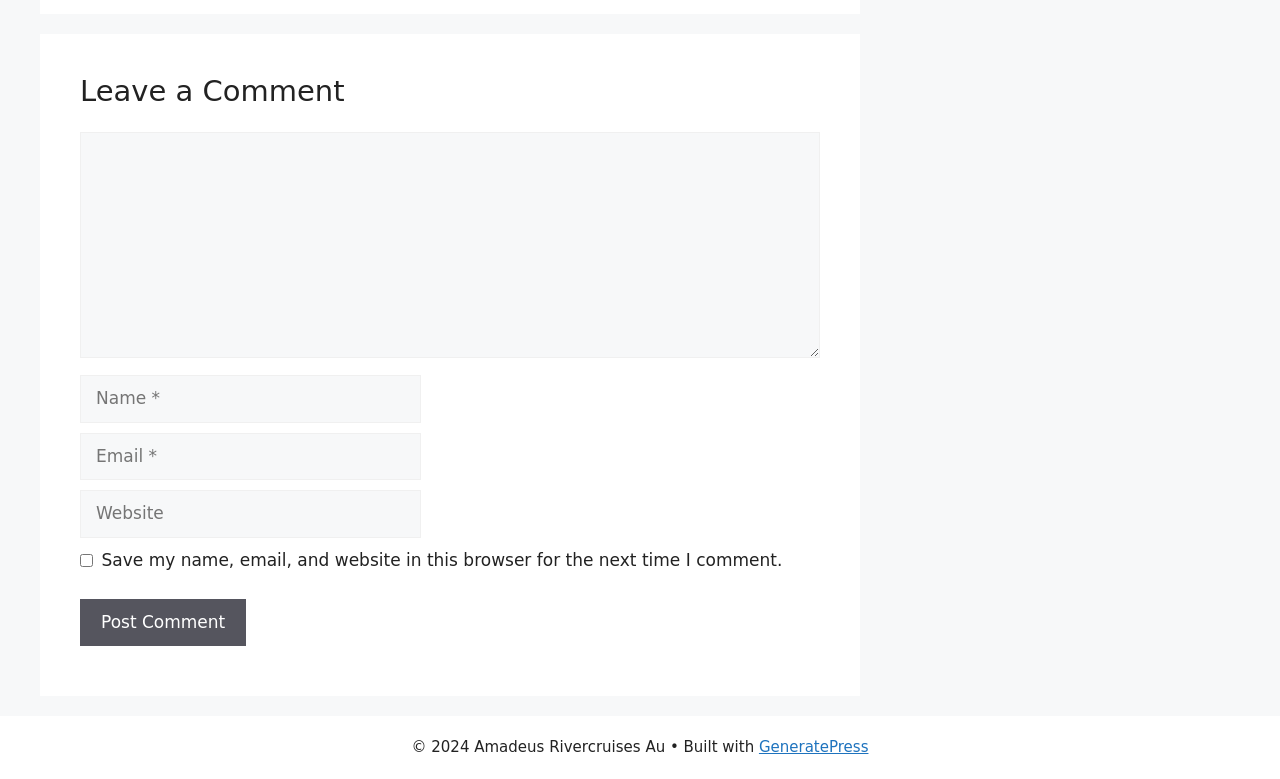Extract the bounding box of the UI element described as: "parent_node: Comment name="comment"".

[0.062, 0.169, 0.641, 0.459]